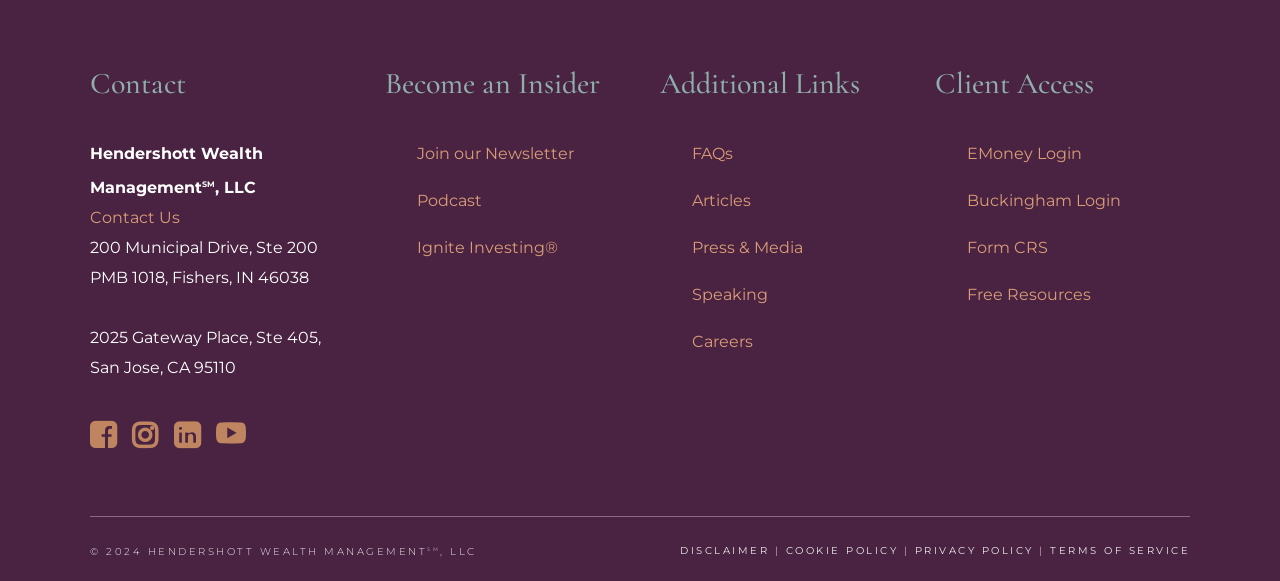Identify the bounding box coordinates for the element that needs to be clicked to fulfill this instruction: "Read Disclaimer". Provide the coordinates in the format of four float numbers between 0 and 1: [left, top, right, bottom].

[0.531, 0.936, 0.601, 0.958]